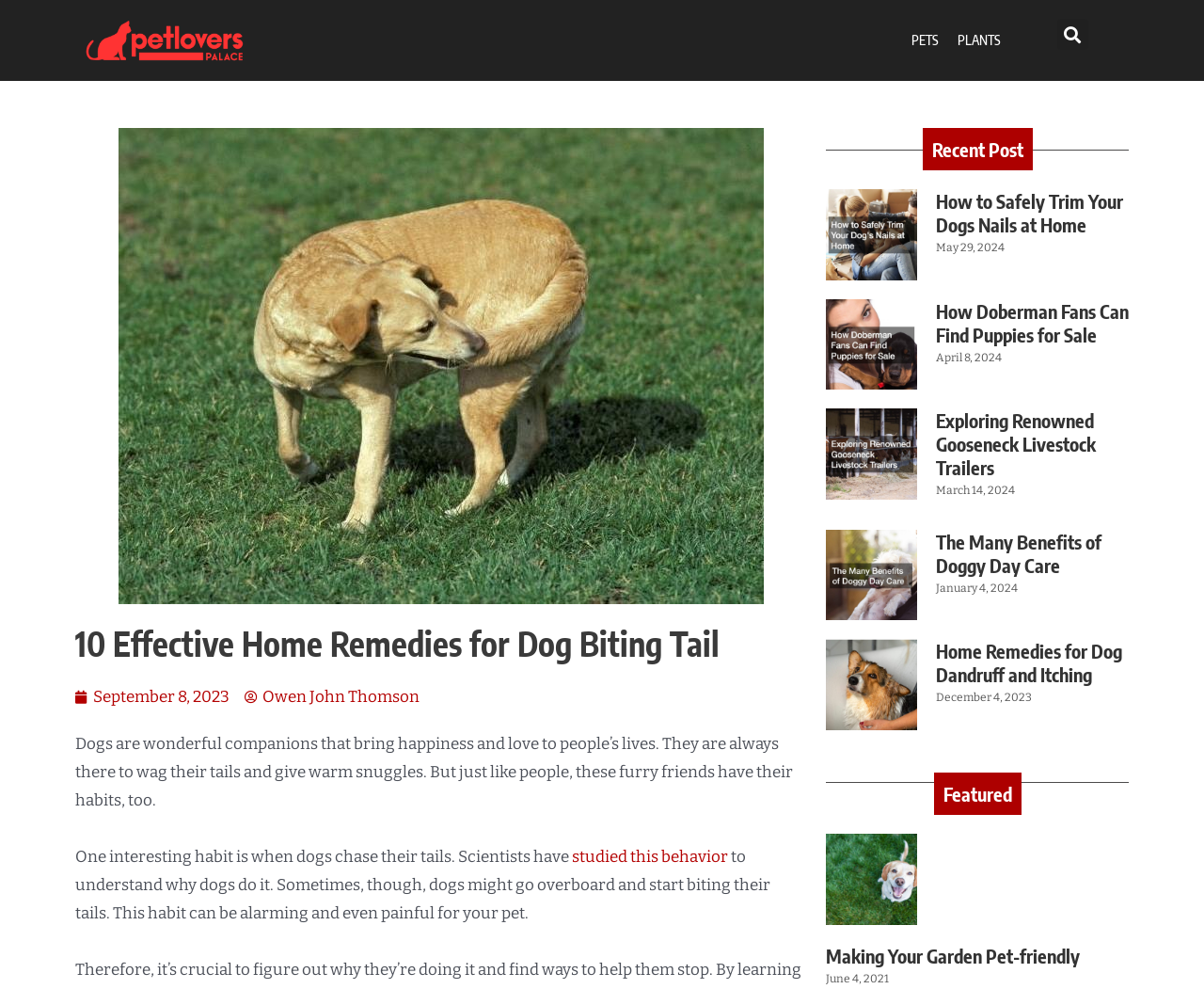Please identify the bounding box coordinates of the region to click in order to complete the given instruction: "View the featured article about making a garden pet-friendly". The coordinates should be four float numbers between 0 and 1, i.e., [left, top, right, bottom].

[0.686, 0.954, 0.938, 0.978]